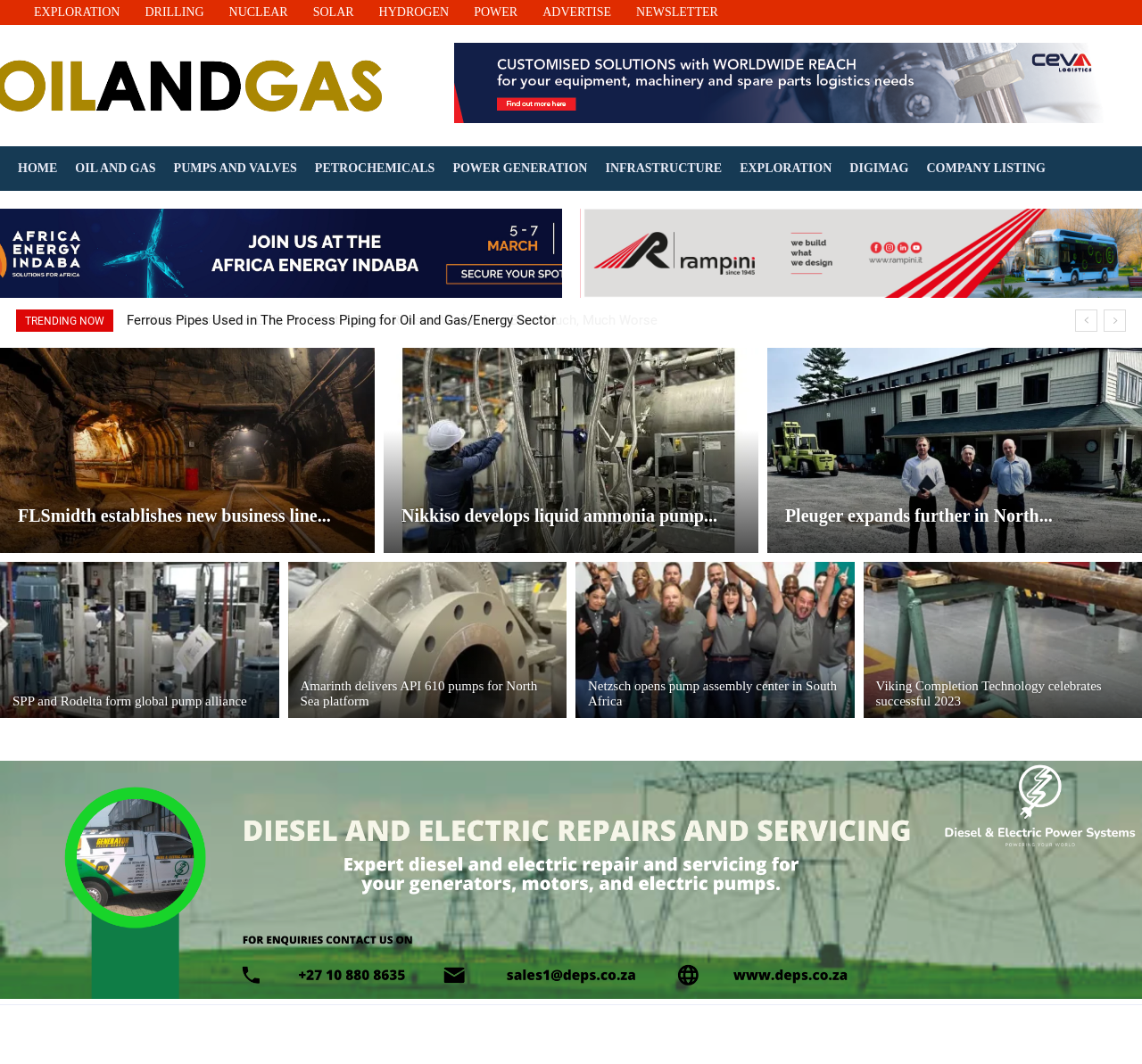Provide the bounding box coordinates of the HTML element described by the text: "COMPANY LISTING". The coordinates should be in the format [left, top, right, bottom] with values between 0 and 1.

[0.803, 0.137, 0.923, 0.18]